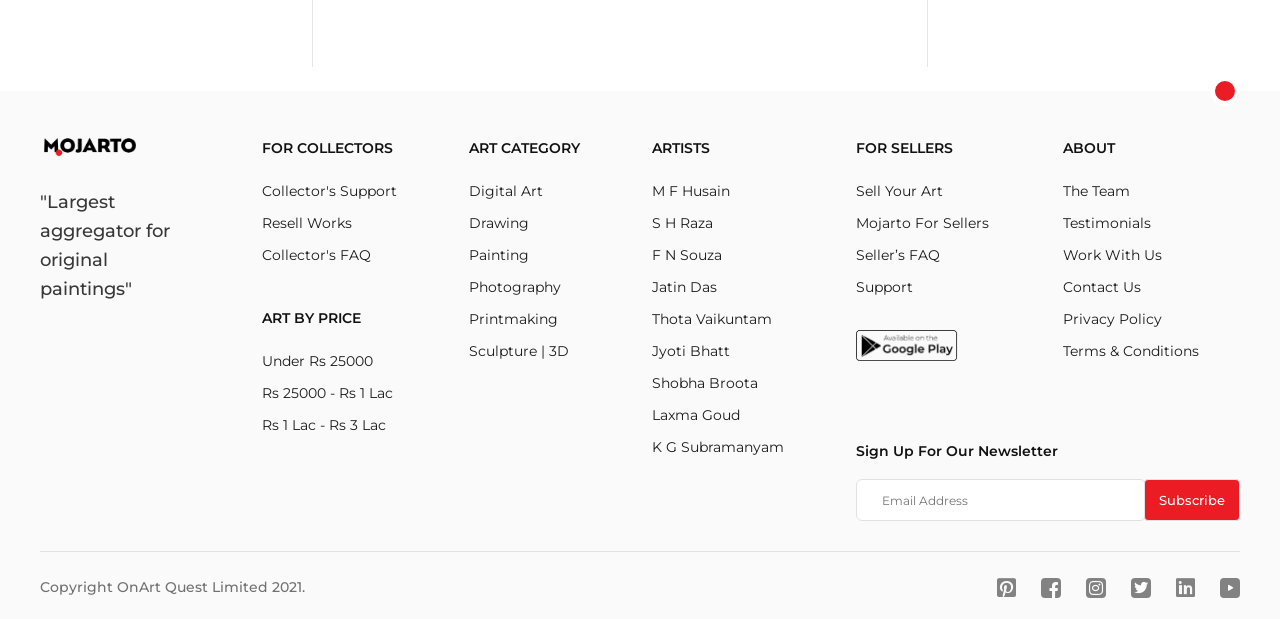Please identify the bounding box coordinates of where to click in order to follow the instruction: "Subscribe to the newsletter".

[0.894, 0.774, 0.969, 0.842]